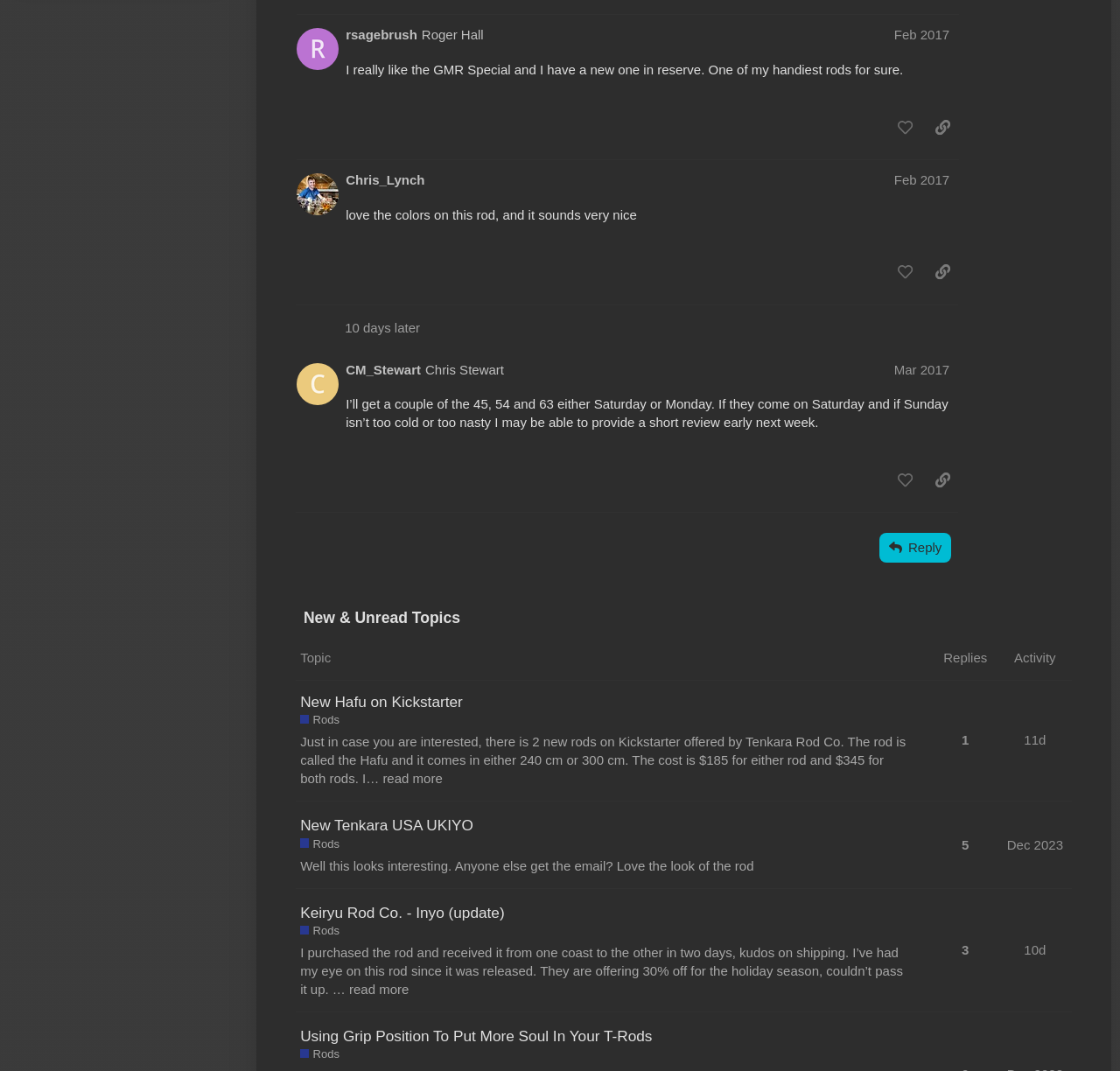Determine the bounding box coordinates of the clickable element necessary to fulfill the instruction: "Share a link to the post by @Chris_Lynch". Provide the coordinates as four float numbers within the 0 to 1 range, i.e., [left, top, right, bottom].

[0.827, 0.24, 0.856, 0.268]